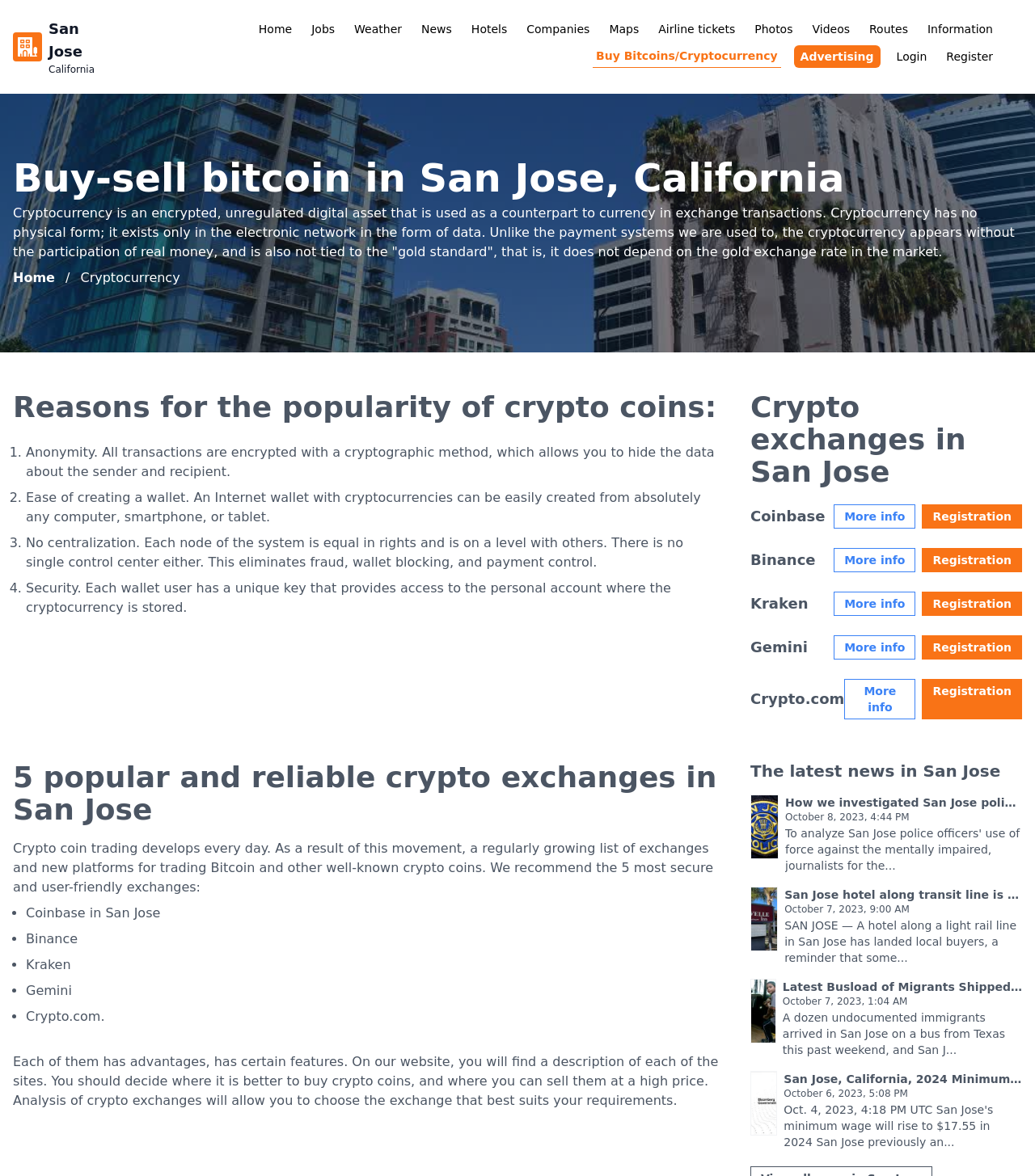What are the 5 popular and reliable crypto exchanges in San Jose?
Refer to the image and provide a one-word or short phrase answer.

Coinbase, Binance, Kraken, Gemini, Crypto.com